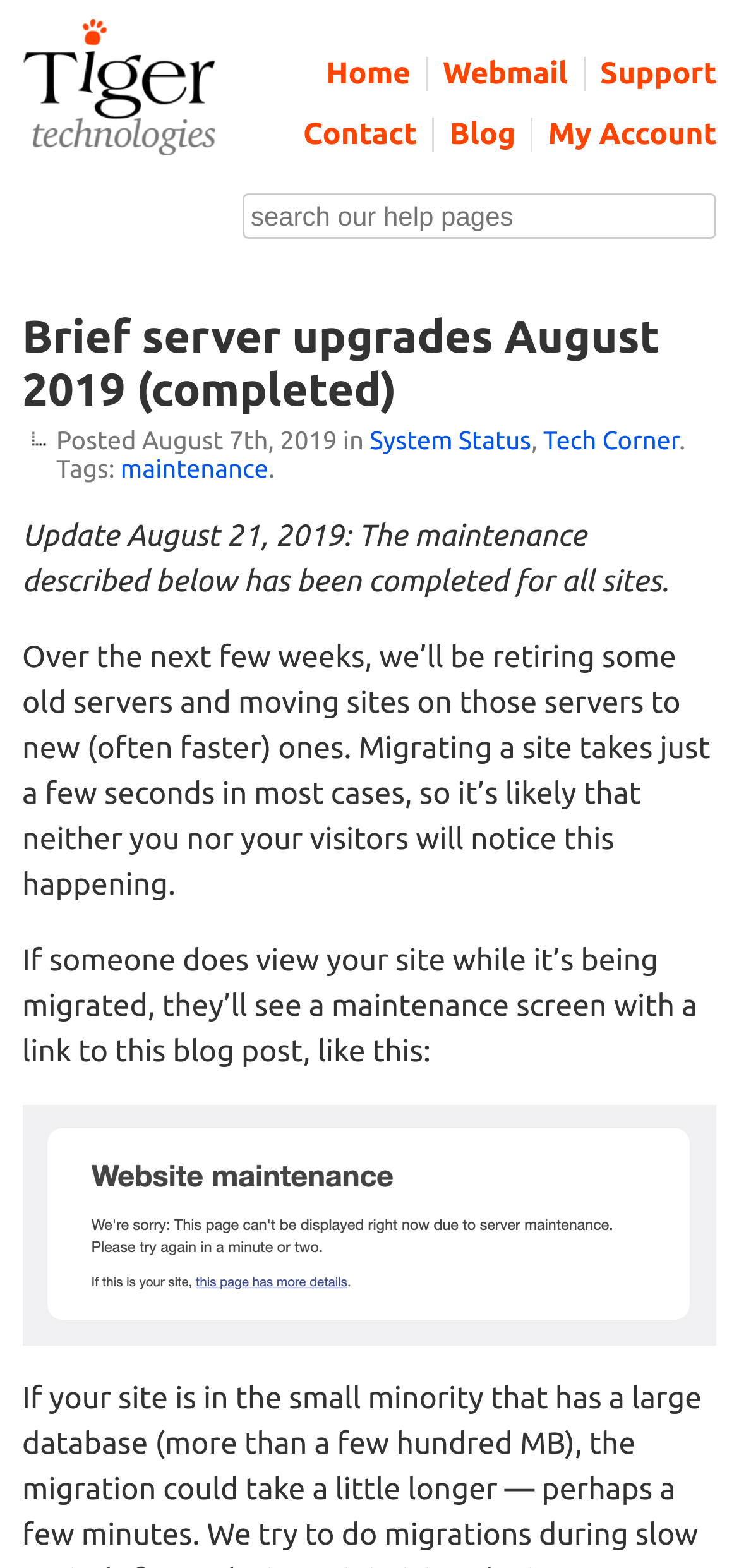Locate the bounding box coordinates of the UI element described by: "My Account". The bounding box coordinates should consist of four float numbers between 0 and 1, i.e., [left, top, right, bottom].

[0.741, 0.075, 0.97, 0.097]